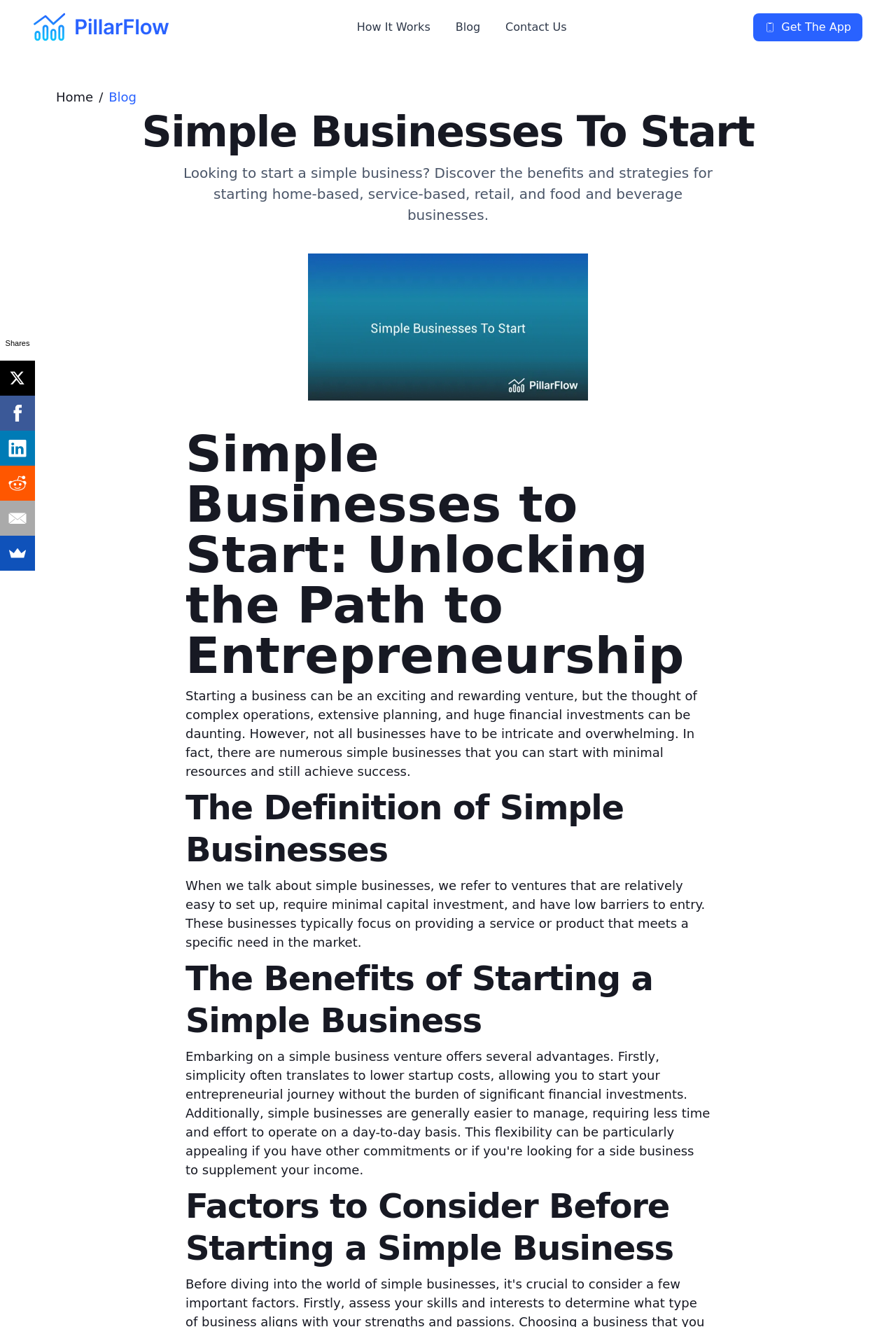Give a detailed account of the webpage, highlighting key information.

The webpage is about simple businesses to start, with a focus on home-based, service-based, retail, and food and beverage businesses. At the top left, there is a small logo with a link, accompanied by a small image. Below this, there is a navigation bar with buttons for "How It Works", "Blog", and "Contact Us". To the right of this navigation bar, there is another button for "Get The App".

Above the main content, there is a breadcrumb navigation with links to "Home" and "Blog". The main heading, "Simple Businesses To Start", is centered at the top of the page. Below this, there is a brief introduction to the concept of simple businesses, followed by a large image.

The main content is divided into sections, each with its own heading. The first section, "Simple Businesses to Start: Unlocking the Path to Entrepreneurship", provides an overview of the benefits of starting a simple business. The second section, "The Definition of Simple Businesses", explains what constitutes a simple business. The third section, "The Benefits of Starting a Simple Business", outlines the advantages of starting such a venture. The fourth section, "Factors to Consider Before Starting a Simple Business", provides guidance on what to consider before starting a simple business.

At the bottom left of the page, there are social media links to Facebook, LinkedIn, Reddit, Email, and SumoMe, each accompanied by a small icon.